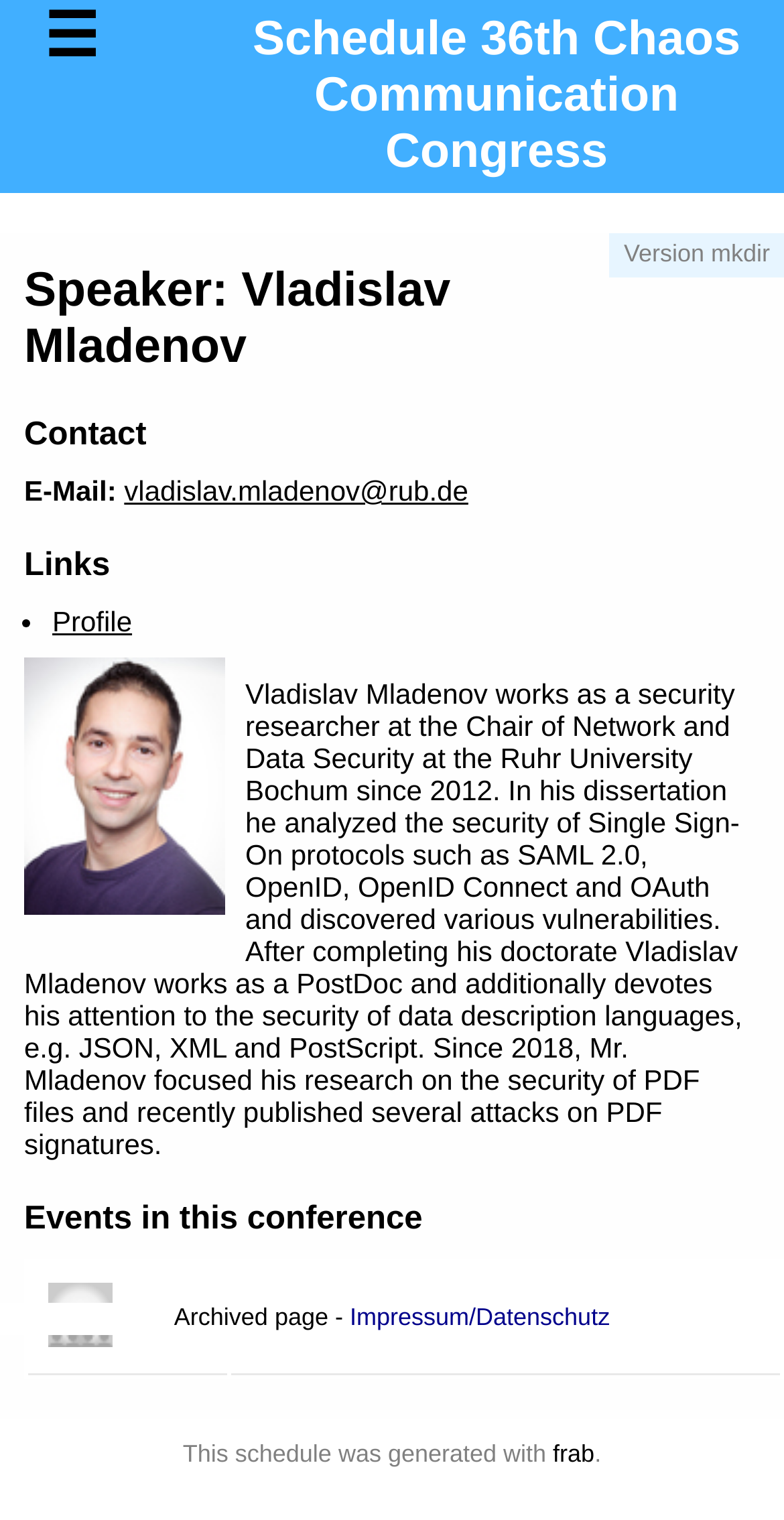What is the speaker's email address?
Can you offer a detailed and complete answer to this question?

The speaker's email address can be found under the heading 'Contact', which lists the speaker's contact information. The email address is a link that can be clicked to send an email to the speaker.